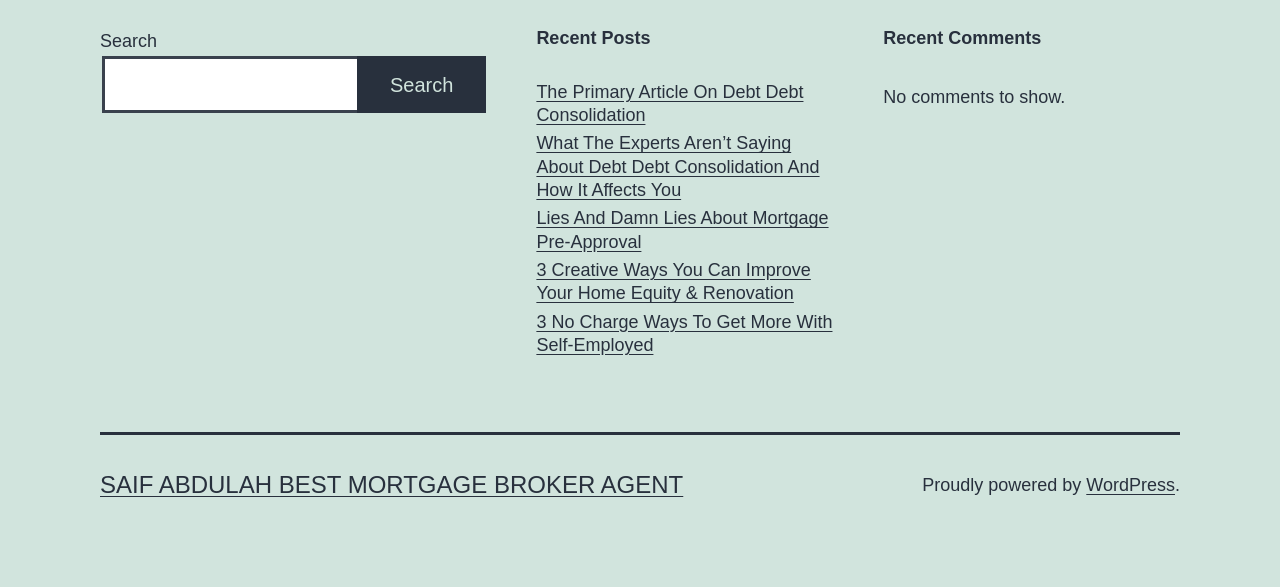Determine the bounding box coordinates of the clickable element to achieve the following action: 'Read the primary article on debt debt consolidation'. Provide the coordinates as four float values between 0 and 1, formatted as [left, top, right, bottom].

[0.419, 0.138, 0.651, 0.217]